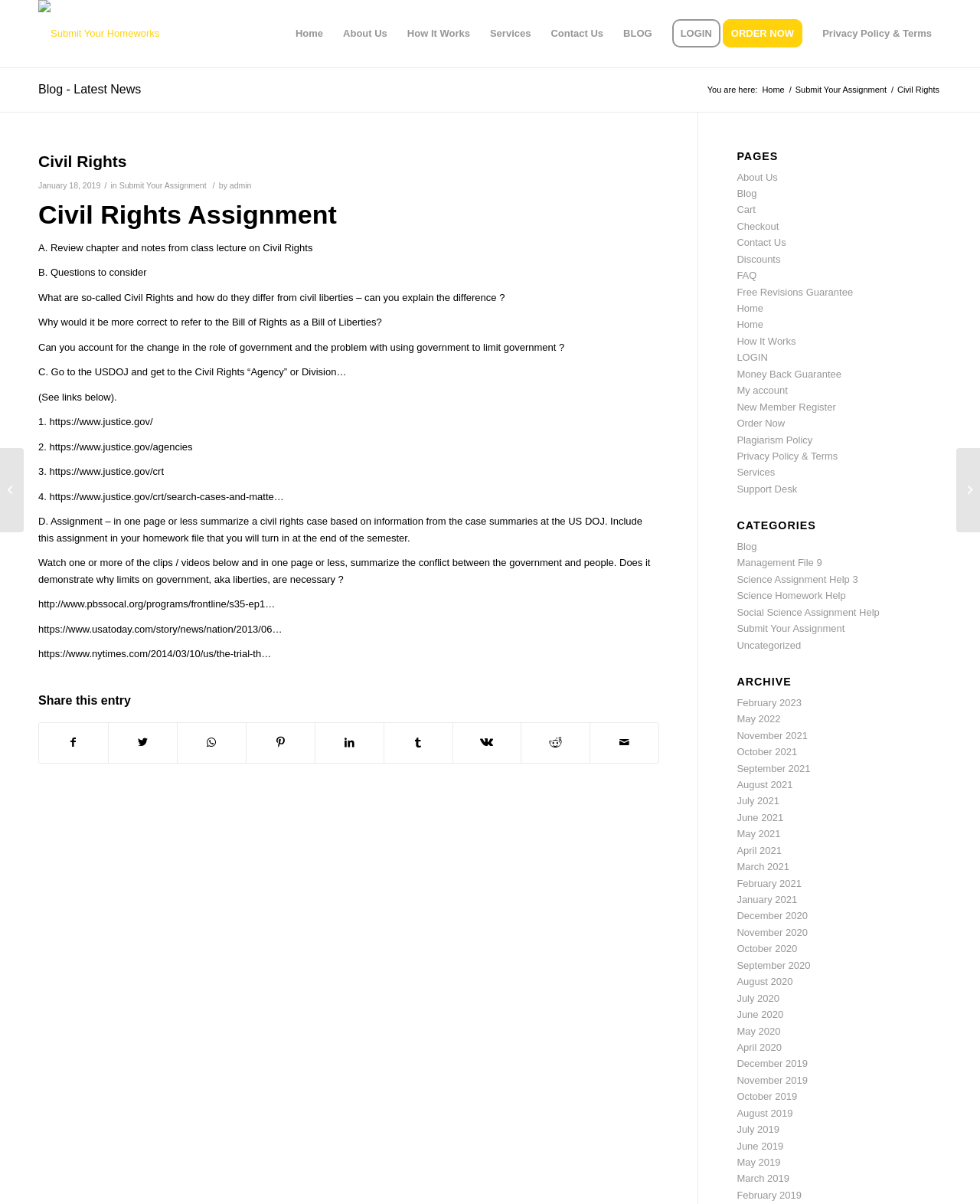Answer the question with a brief word or phrase:
What is the date mentioned in the time element?

January 18, 2019